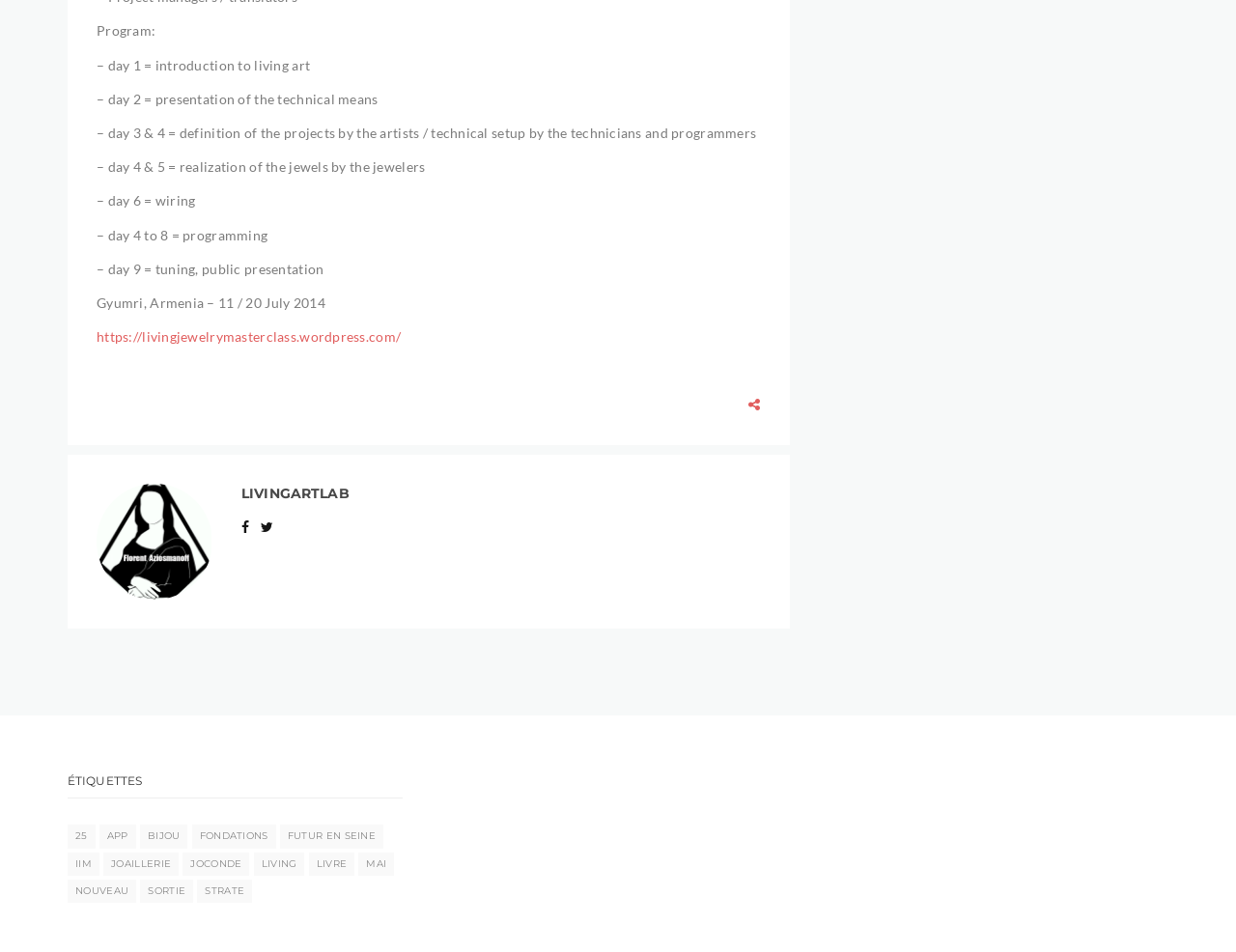Identify the bounding box coordinates for the element that needs to be clicked to fulfill this instruction: "Visit the ÉTIQUETTES page". Provide the coordinates in the format of four float numbers between 0 and 1: [left, top, right, bottom].

[0.055, 0.813, 0.326, 0.839]